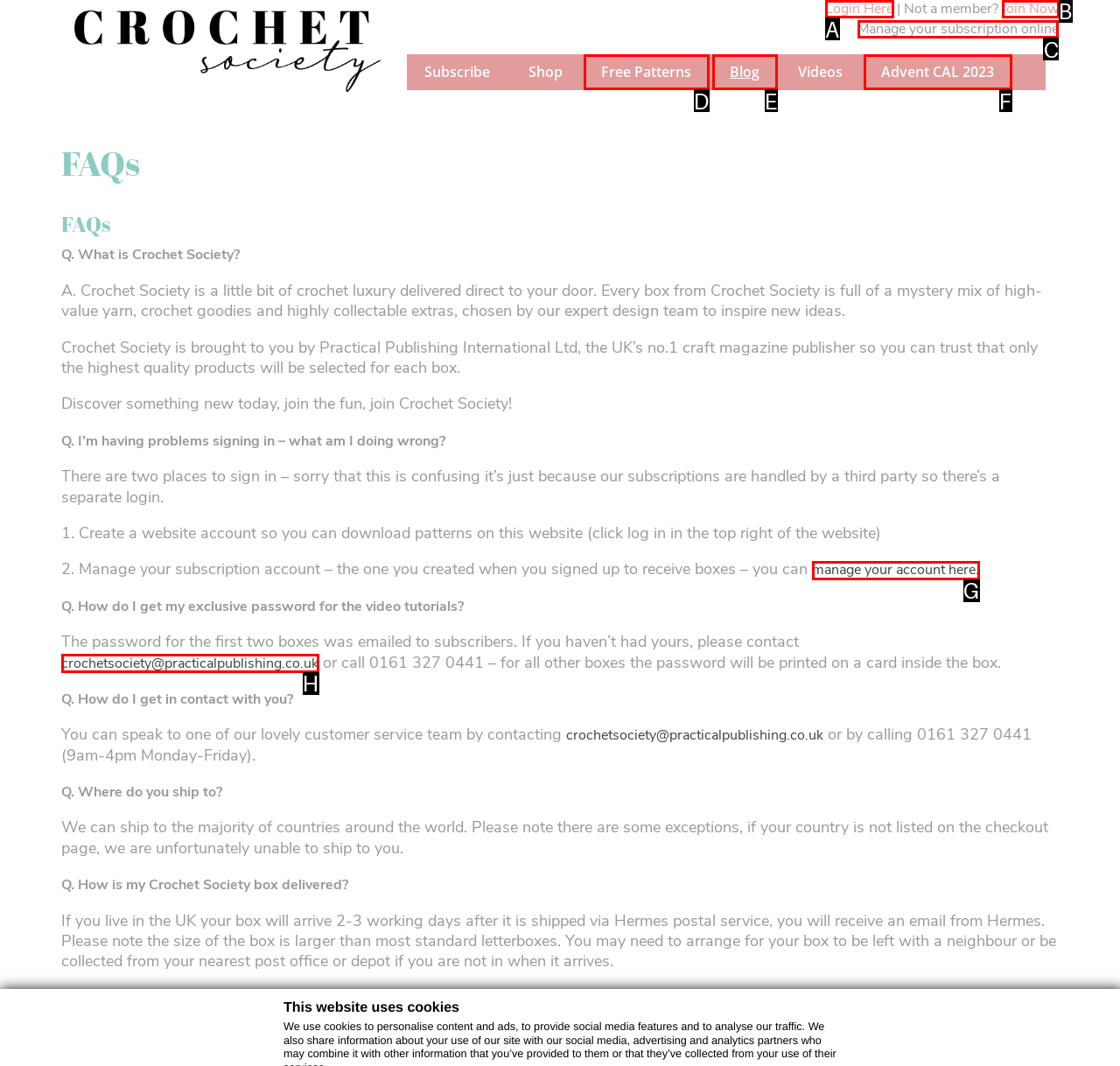Determine the letter of the UI element I should click on to complete the task: Click on Manage your subscription online from the provided choices in the screenshot.

C